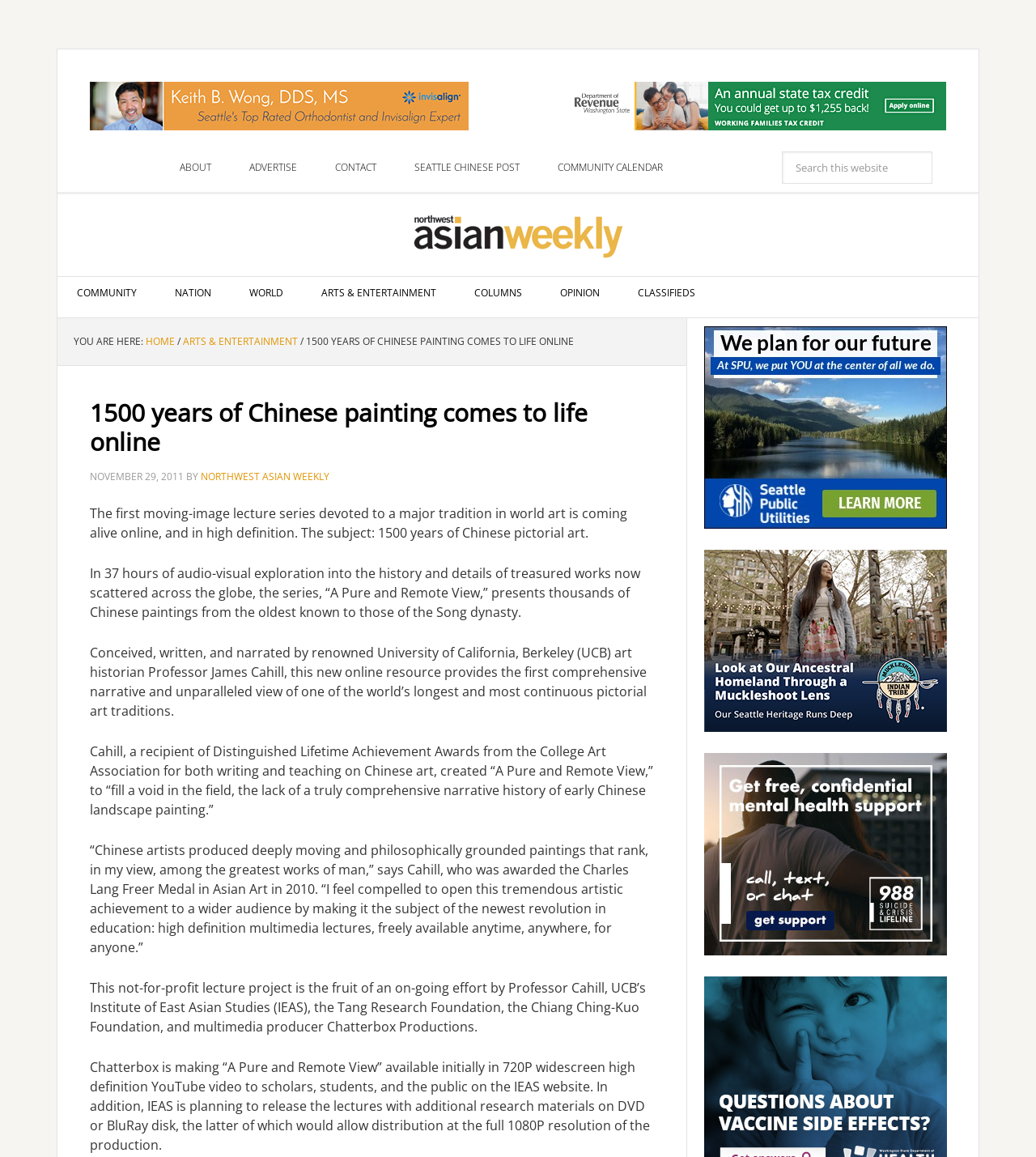Determine the bounding box of the UI component based on this description: "Arts & Entertainment". The bounding box coordinates should be four float values between 0 and 1, i.e., [left, top, right, bottom].

[0.177, 0.289, 0.288, 0.301]